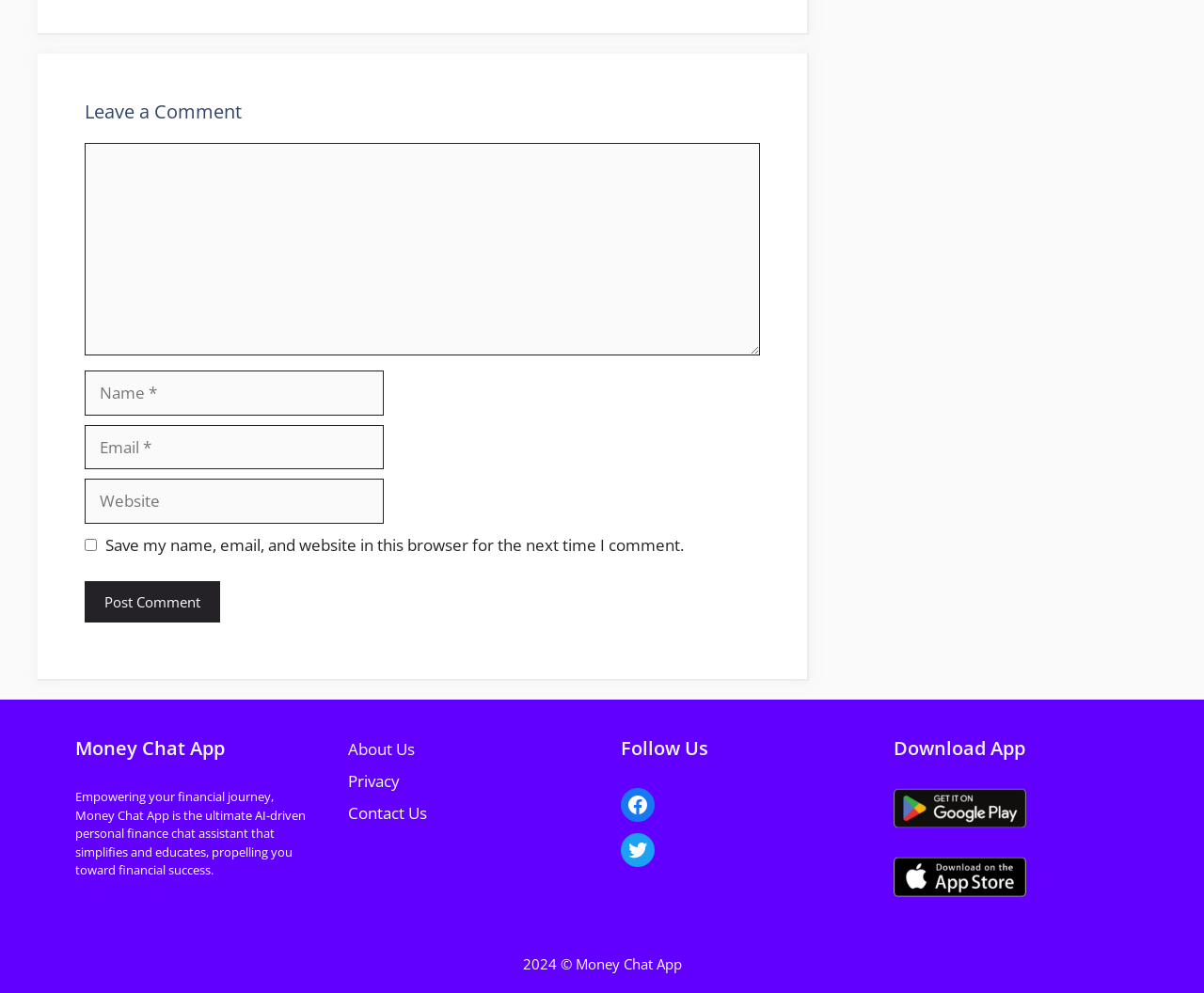Identify the bounding box coordinates for the region of the element that should be clicked to carry out the instruction: "Enter your name". The bounding box coordinates should be four float numbers between 0 and 1, i.e., [left, top, right, bottom].

[0.07, 0.373, 0.319, 0.418]